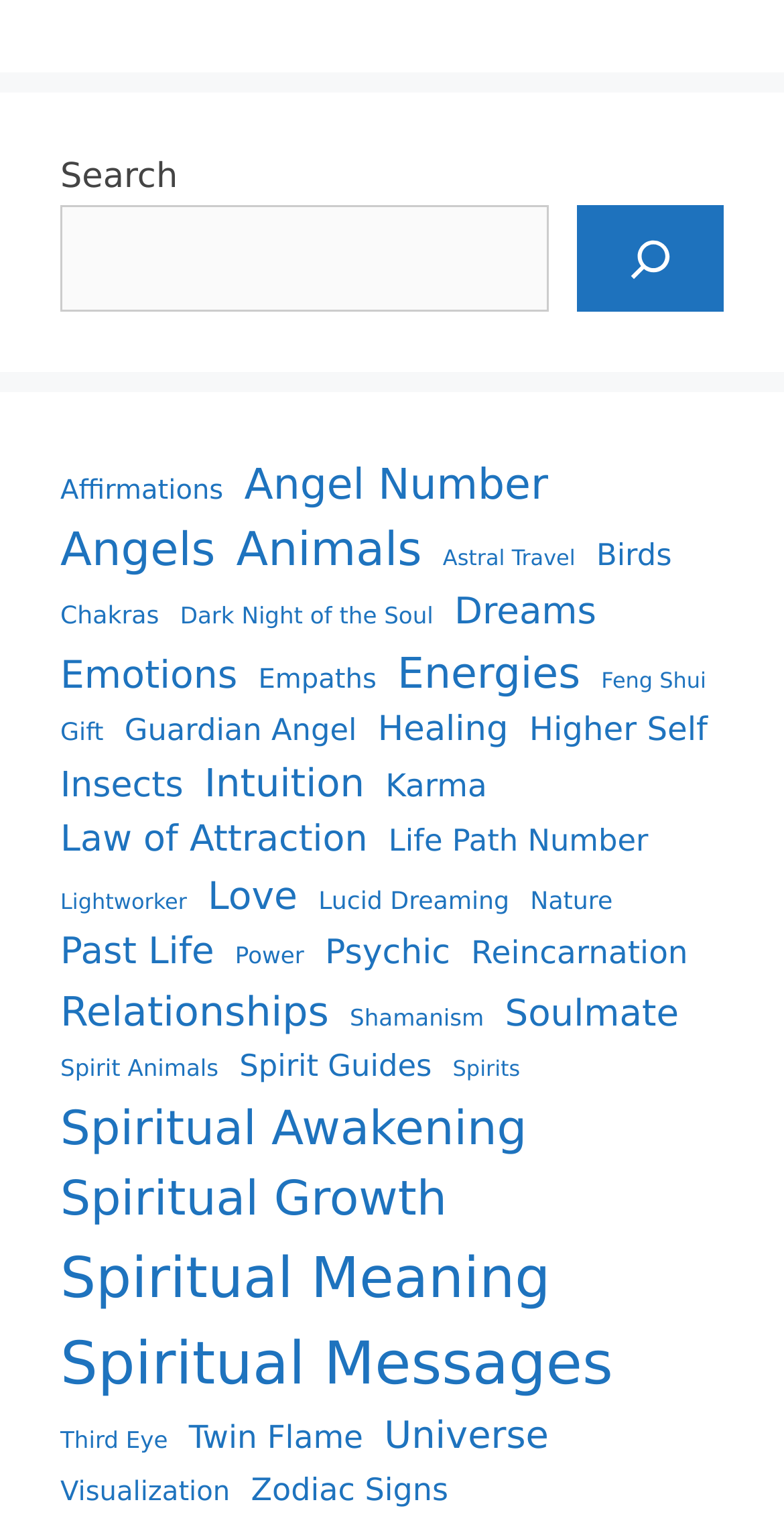Locate the bounding box coordinates of the element that should be clicked to fulfill the instruction: "Learn about Zodiac Signs".

[0.32, 0.954, 0.572, 0.985]